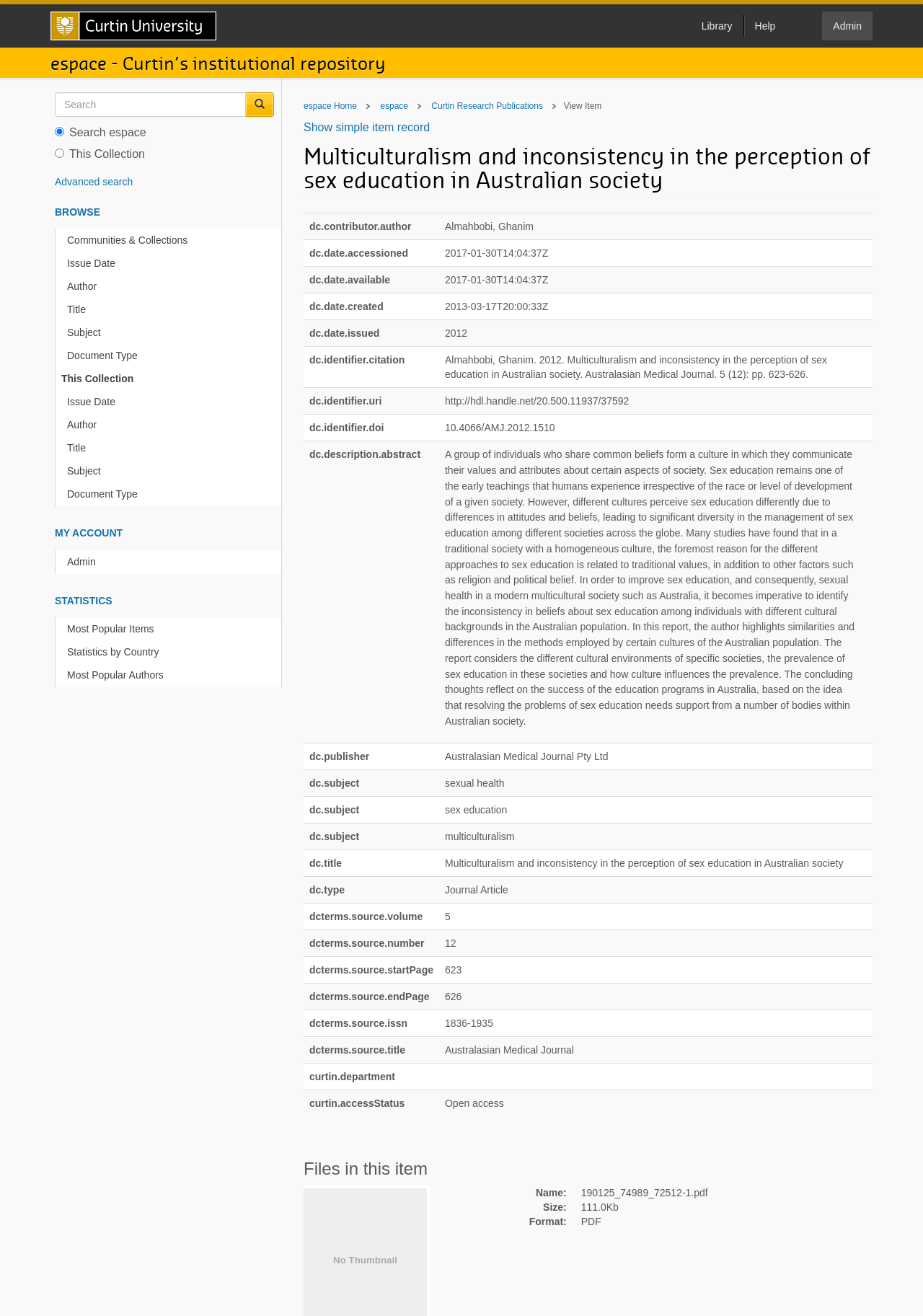Give a succinct answer to this question in a single word or phrase: 
What is the DOI of this article?

10.4066/AMJ.2012.1510